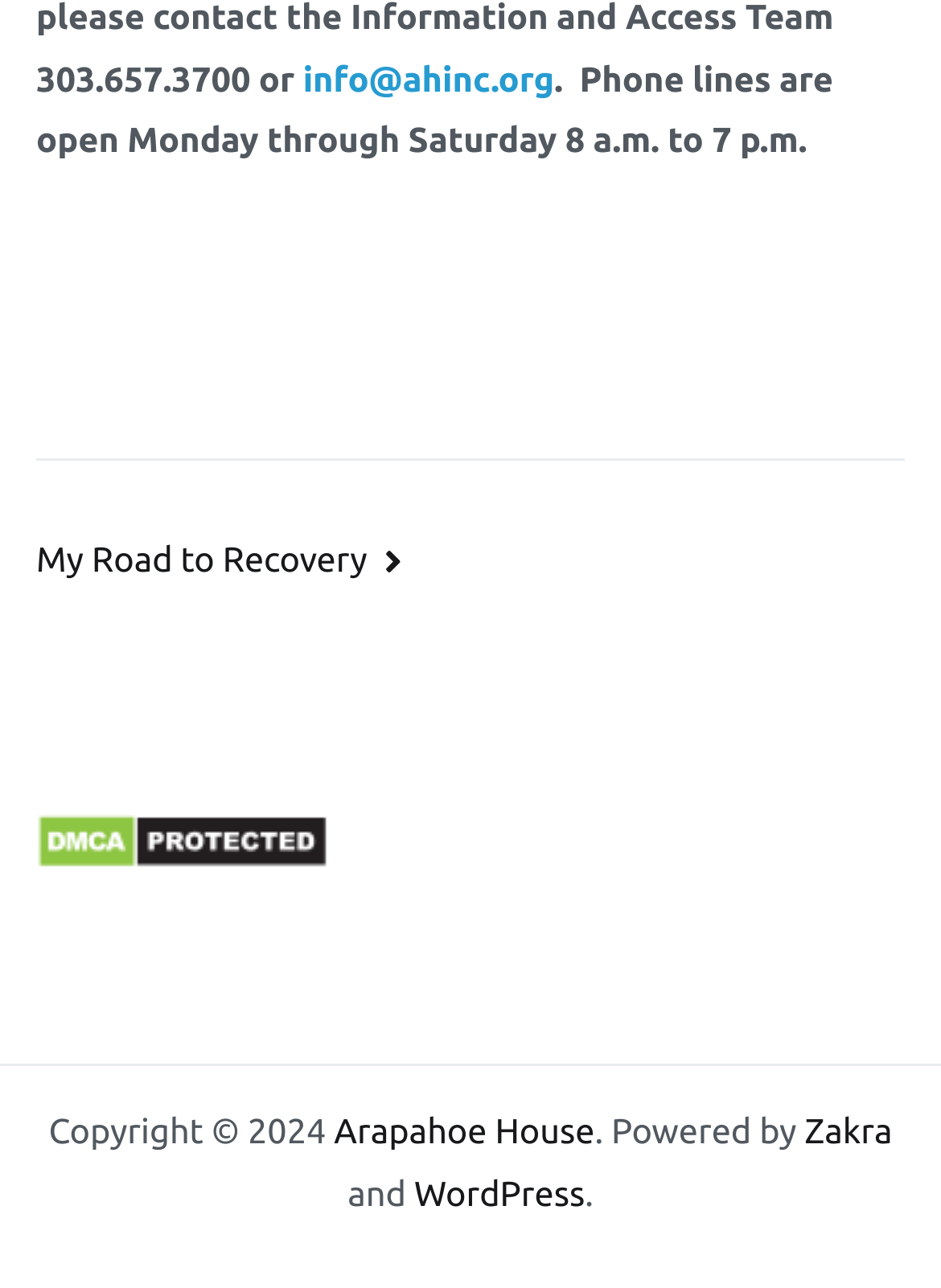What is the name of the organization?
Provide a detailed answer to the question, using the image to inform your response.

The organization's name is mentioned in the link element with the text 'Arapahoe House' at the bottom of the page, which is likely the name of the organization that owns the website.